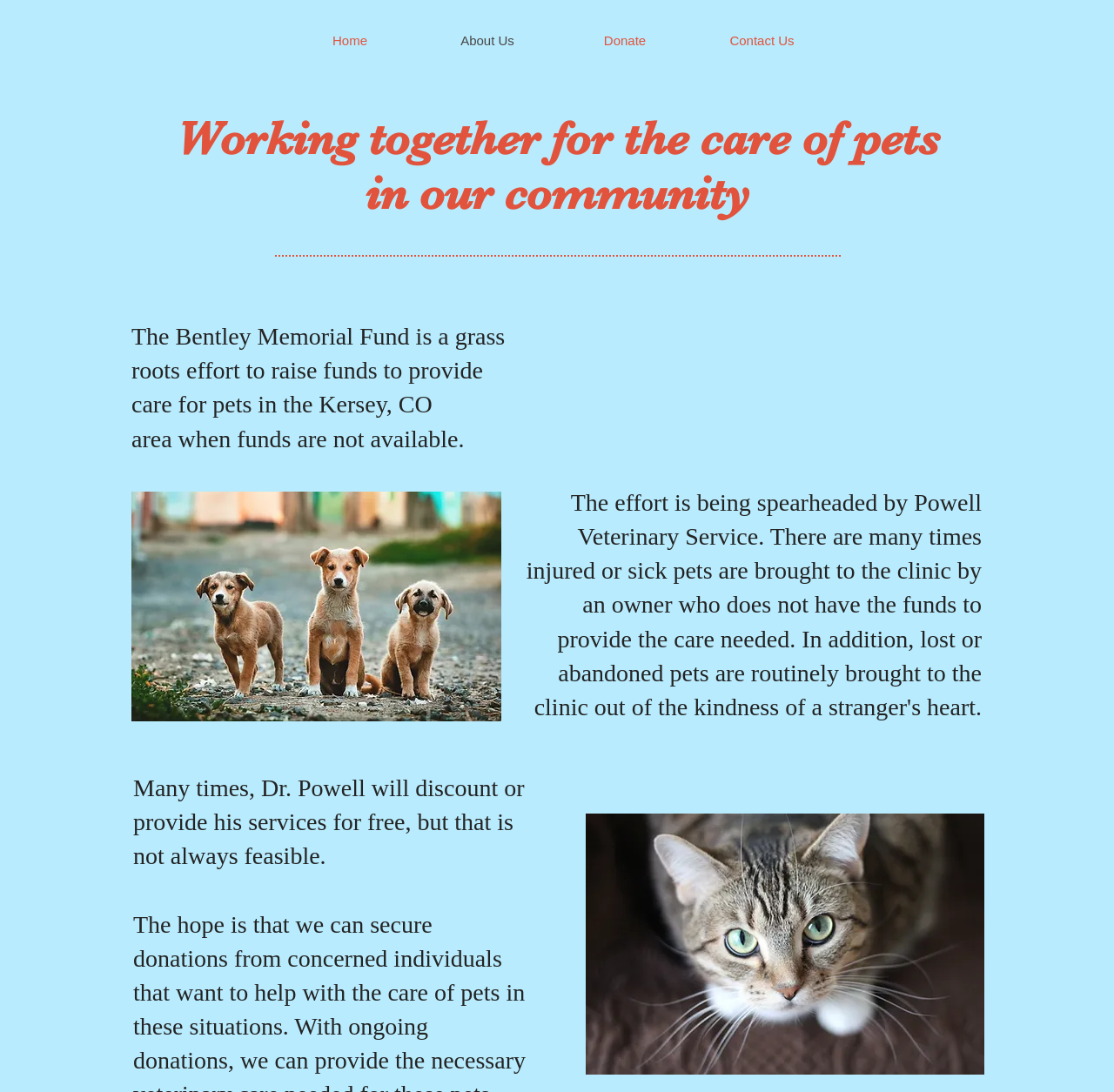Determine the bounding box coordinates of the UI element described below. Use the format (top-left x, top-left y, bottom-right x, bottom-right y) with floating point numbers between 0 and 1: Donate

[0.499, 0.025, 0.623, 0.049]